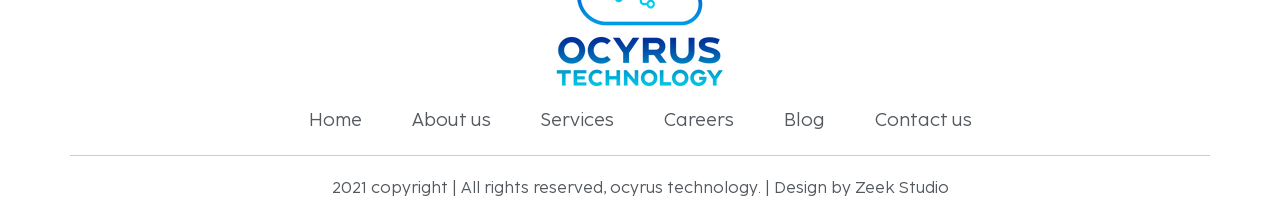Provide the bounding box coordinates of the HTML element described by the text: "About us". The coordinates should be in the format [left, top, right, bottom] with values between 0 and 1.

[0.321, 0.495, 0.383, 0.608]